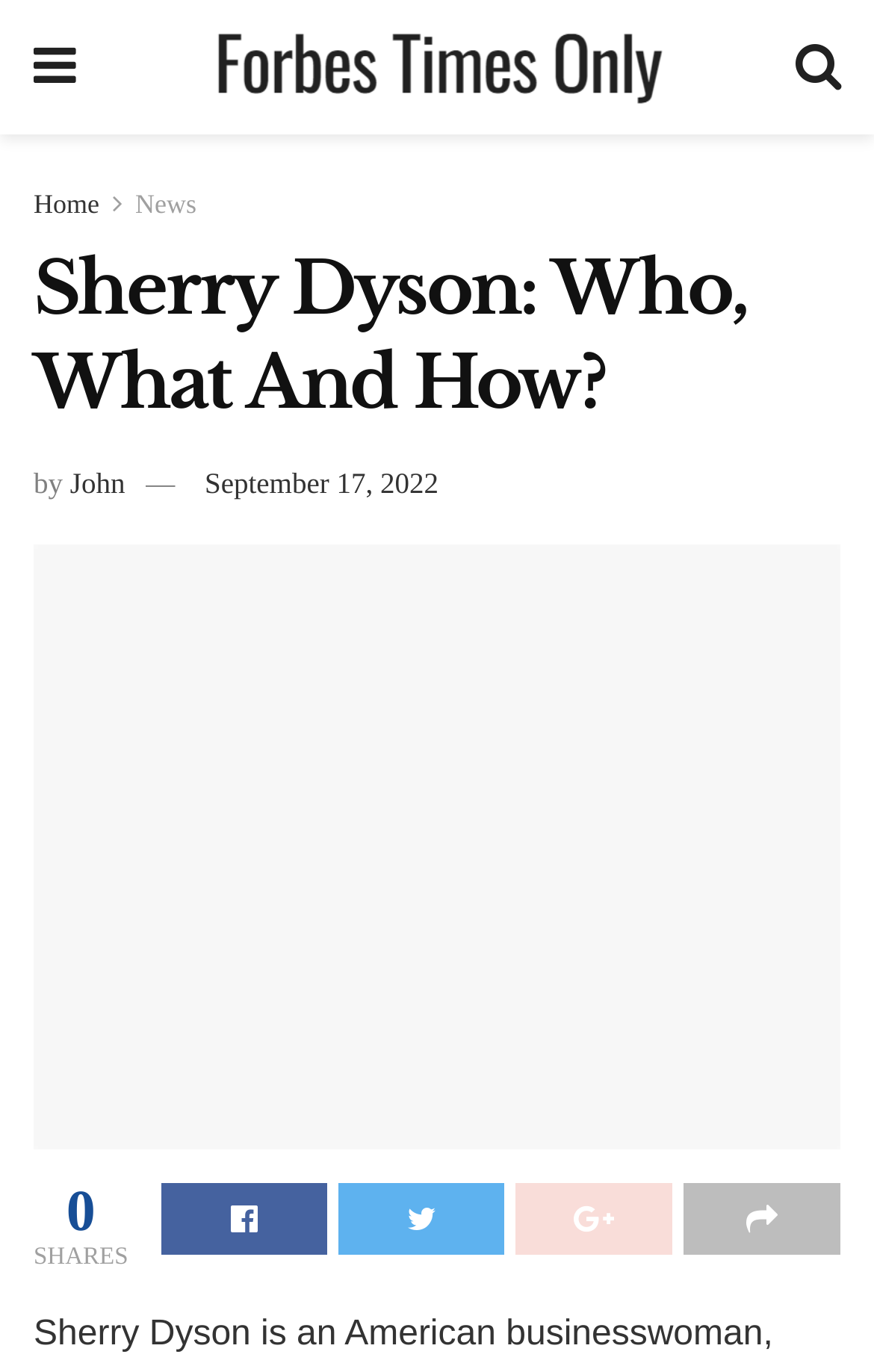Analyze the image and provide a detailed answer to the question: What is the name of the businesswoman?

I found the answer by looking at the image caption 'Sherry Dyson' and the link text 'Sherry Dyson' which suggests that the webpage is about a person named Sherry Dyson.